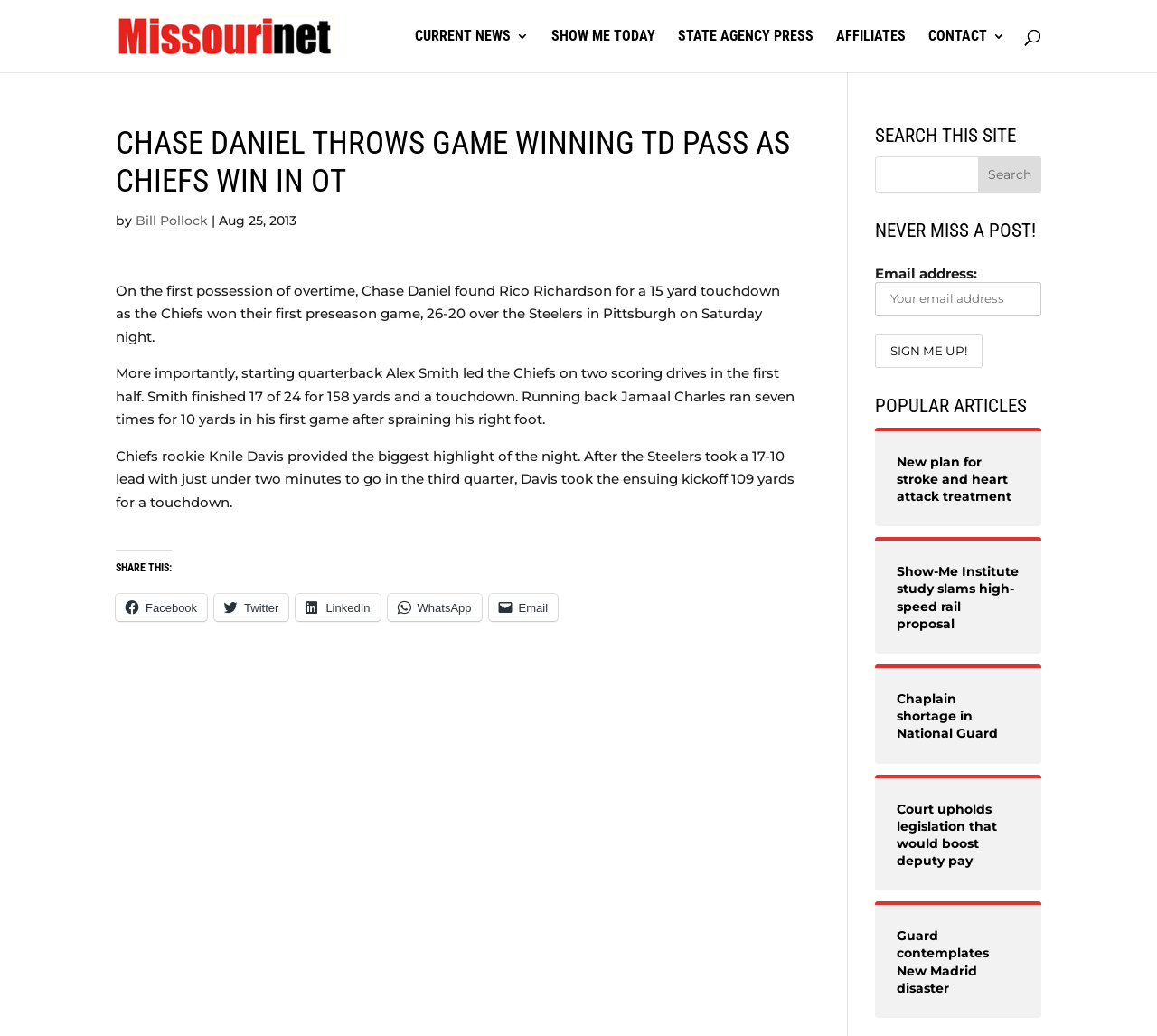Could you determine the bounding box coordinates of the clickable element to complete the instruction: "Read the article by Bill Pollock"? Provide the coordinates as four float numbers between 0 and 1, i.e., [left, top, right, bottom].

[0.117, 0.205, 0.18, 0.221]